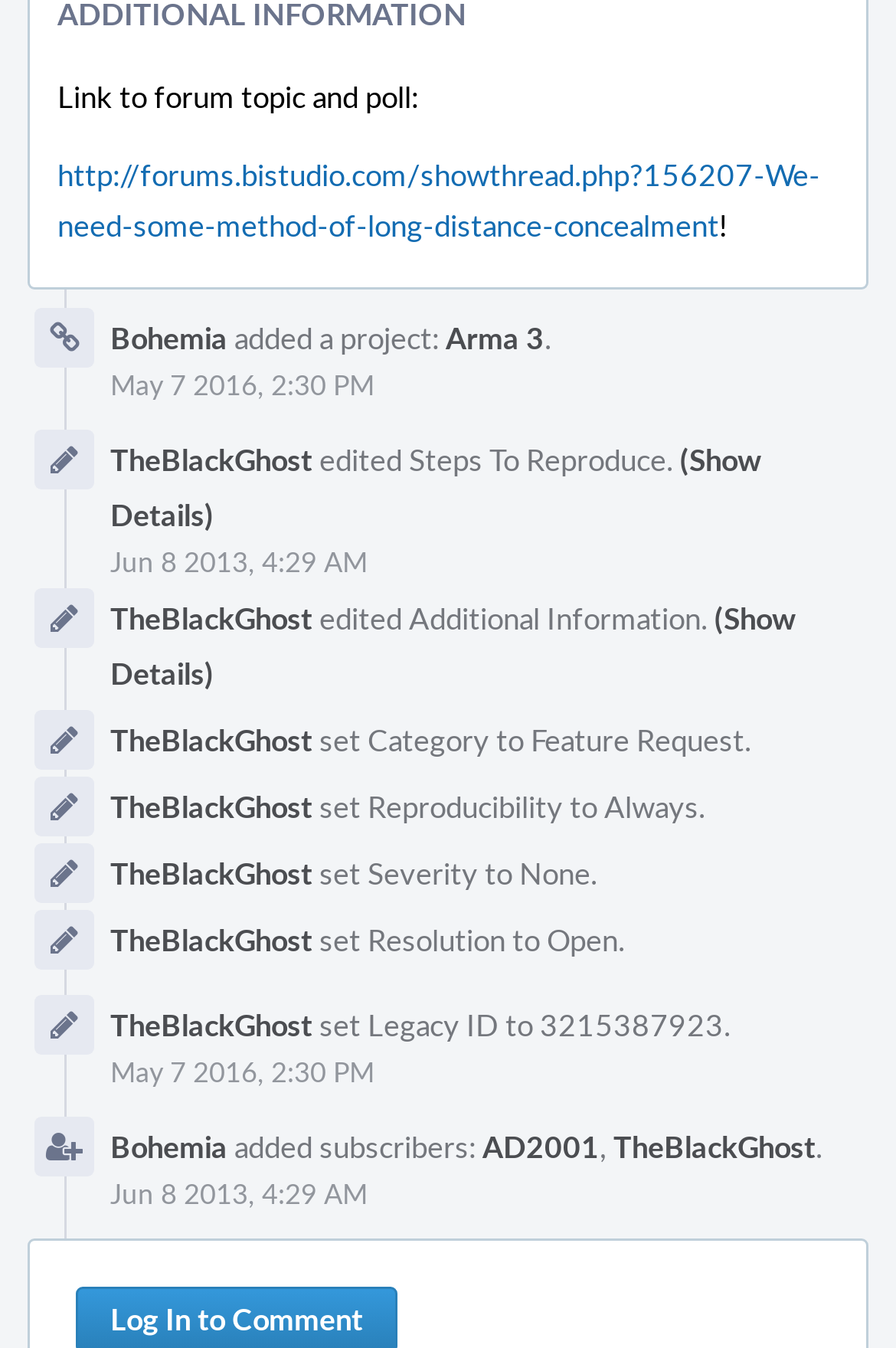Please answer the following question using a single word or phrase: 
Who added subscribers to the project?

Bohemia